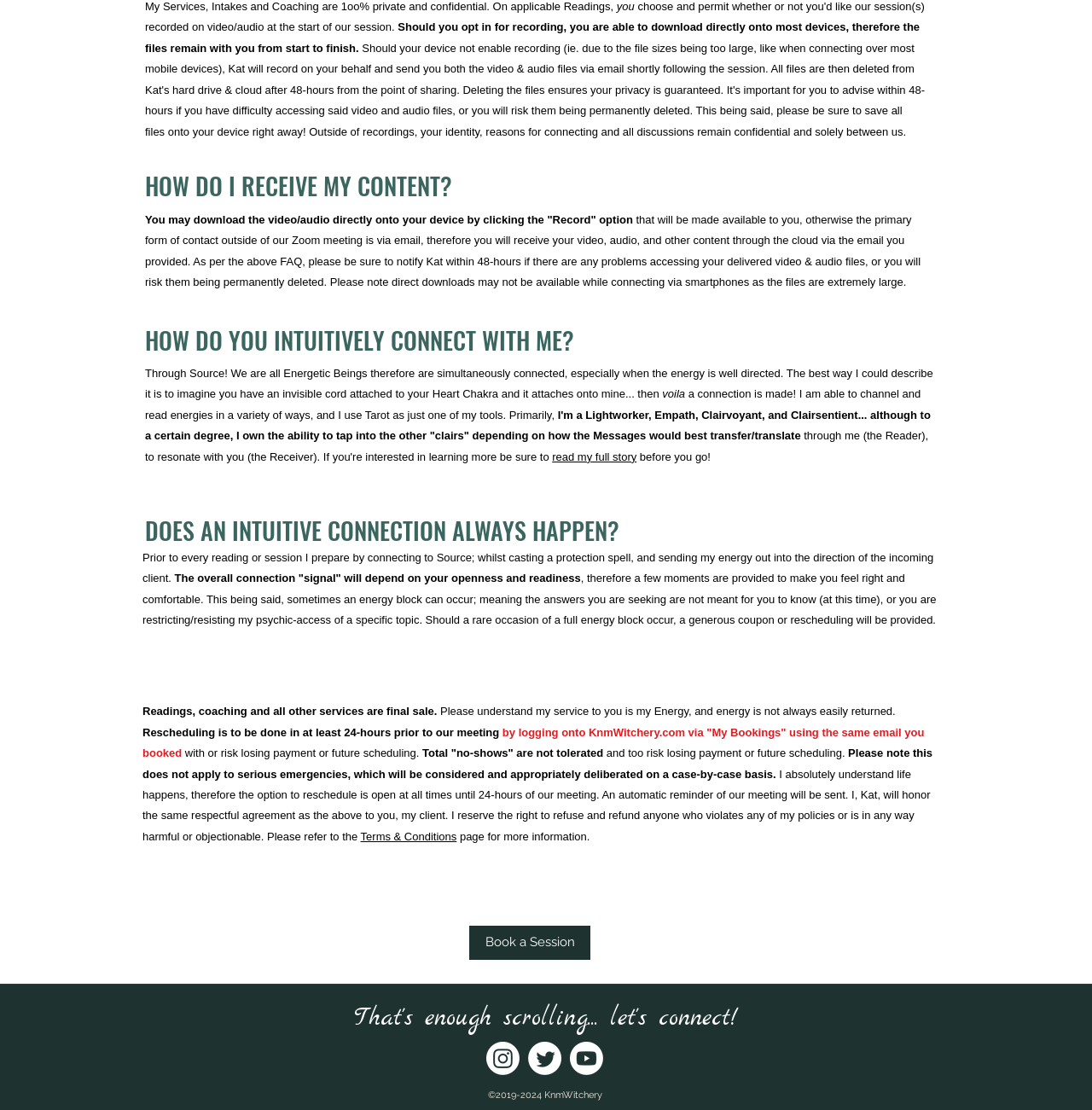Given the following UI element description: "parent_node: EMPOWERMENT", find the bounding box coordinates in the webpage screenshot.

None